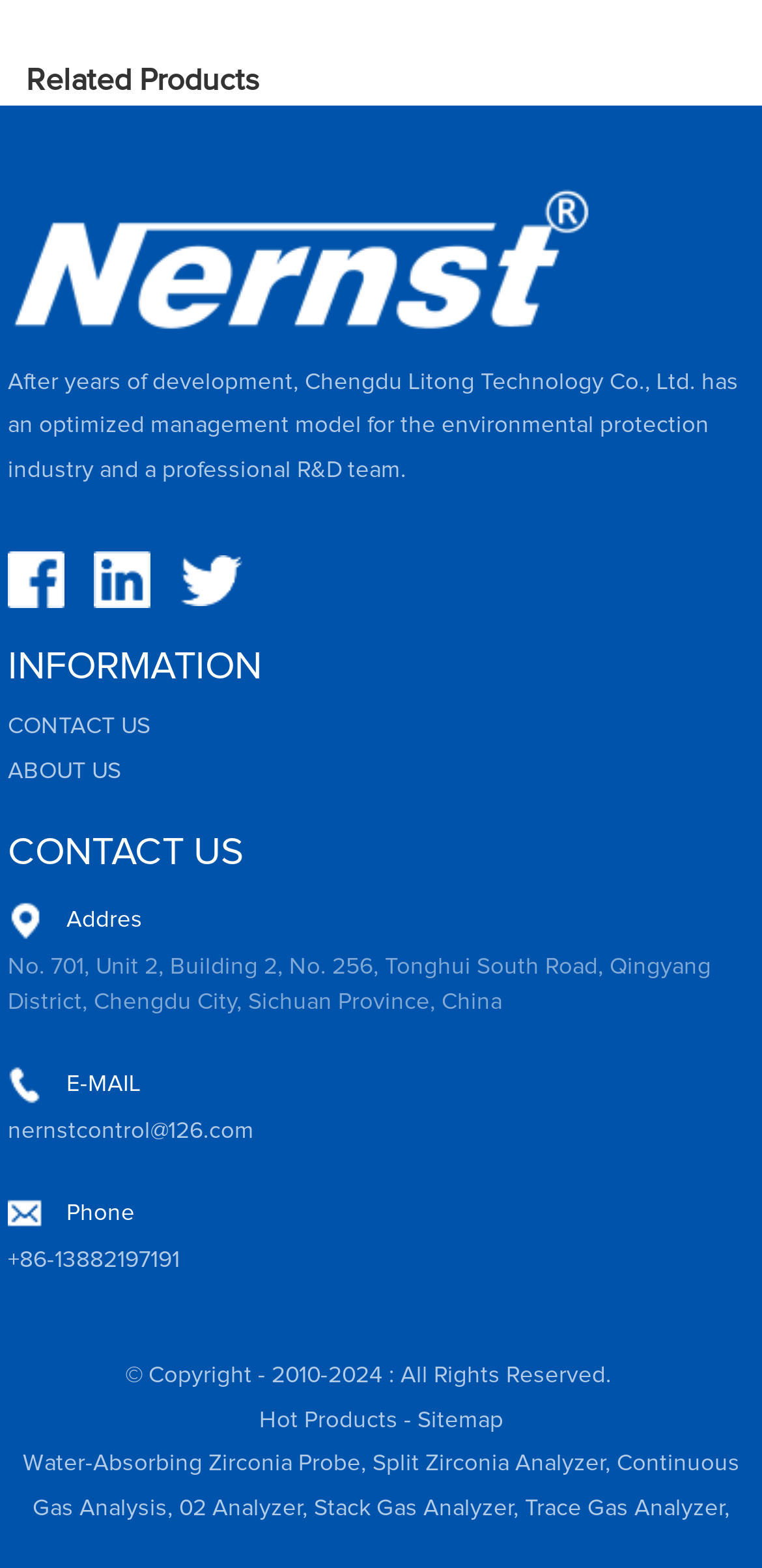Please specify the bounding box coordinates of the clickable section necessary to execute the following command: "Learn more about the 'Water-Absorbing Zirconia Probe'".

[0.029, 0.927, 0.473, 0.942]